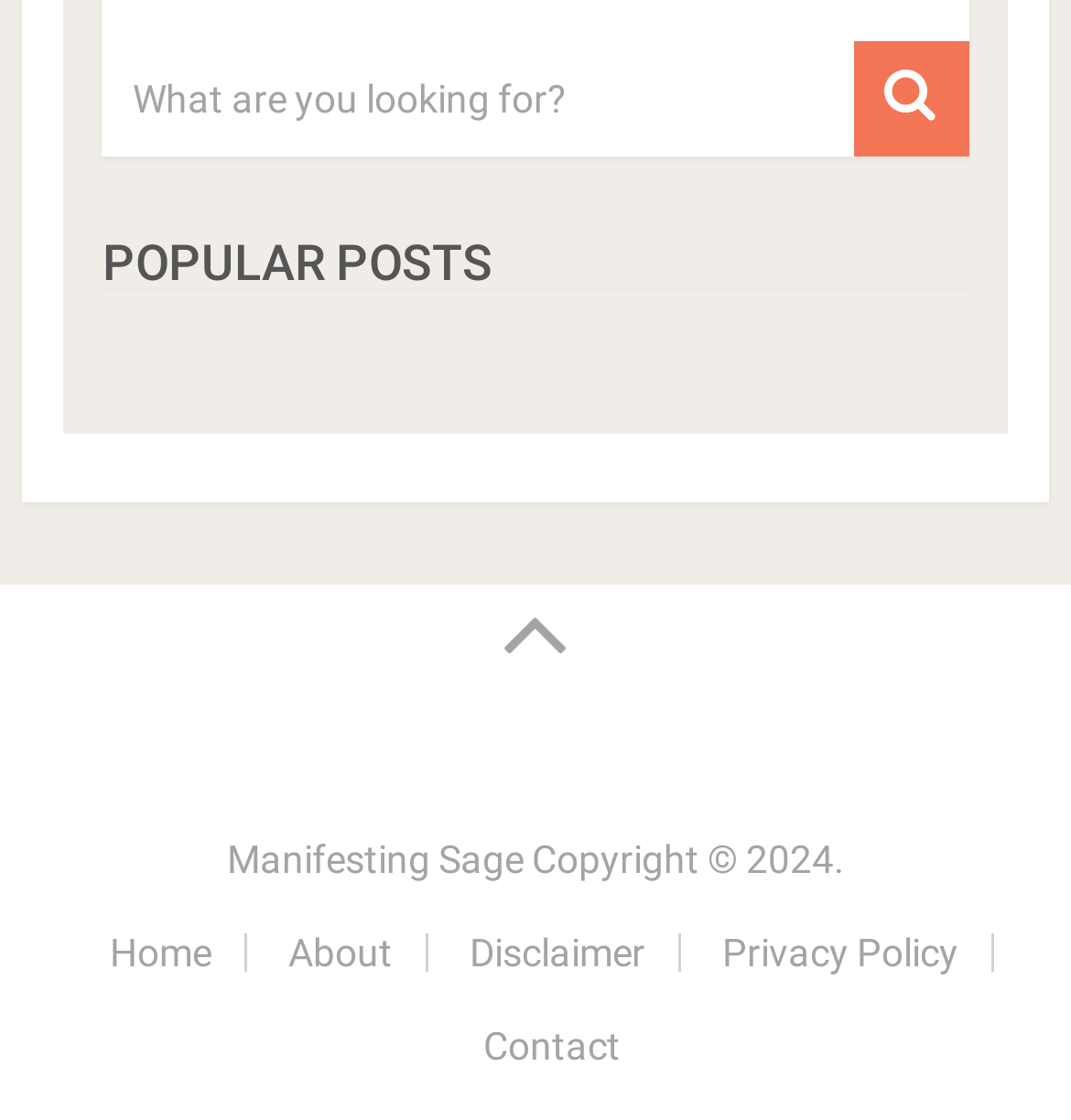Using the element description provided, determine the bounding box coordinates in the format (top-left x, top-left y, bottom-right x, bottom-right y). Ensure that all values are floating point numbers between 0 and 1. Element description: Home

[0.103, 0.831, 0.197, 0.87]